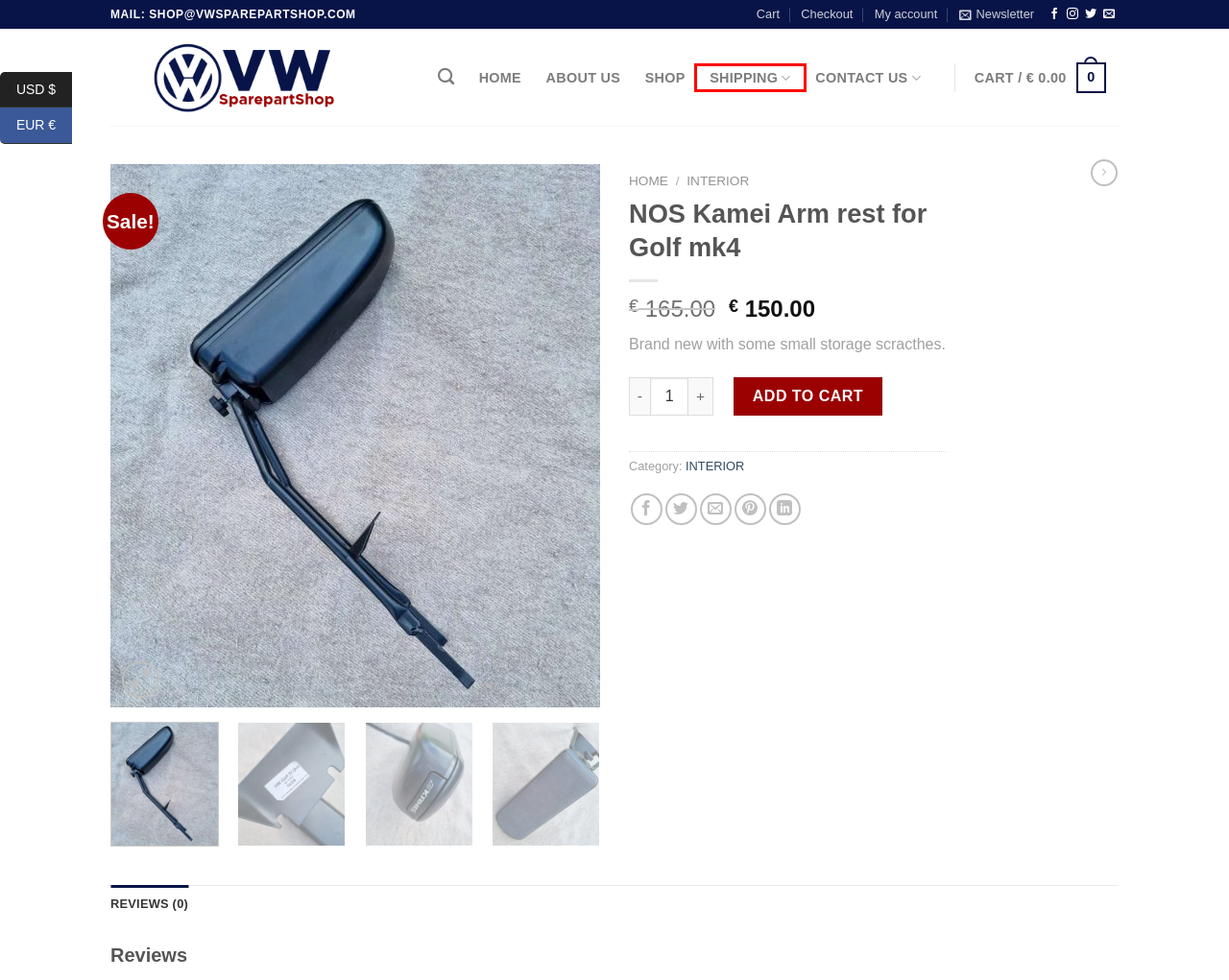Analyze the screenshot of a webpage with a red bounding box and select the webpage description that most accurately describes the new page resulting from clicking the element inside the red box. Here are the candidates:
A. Home - Vwsparepartshop
B. Shop - Vwsparepartshop
C. My account - Vwsparepartshop
D. Cart - Vwsparepartshop
E. Shipping - Vwsparepartshop
F. About US - Vwsparepartshop
G. INTERIOR - Vwsparepartshop
H. Contact Us - Vwsparepartshop

E